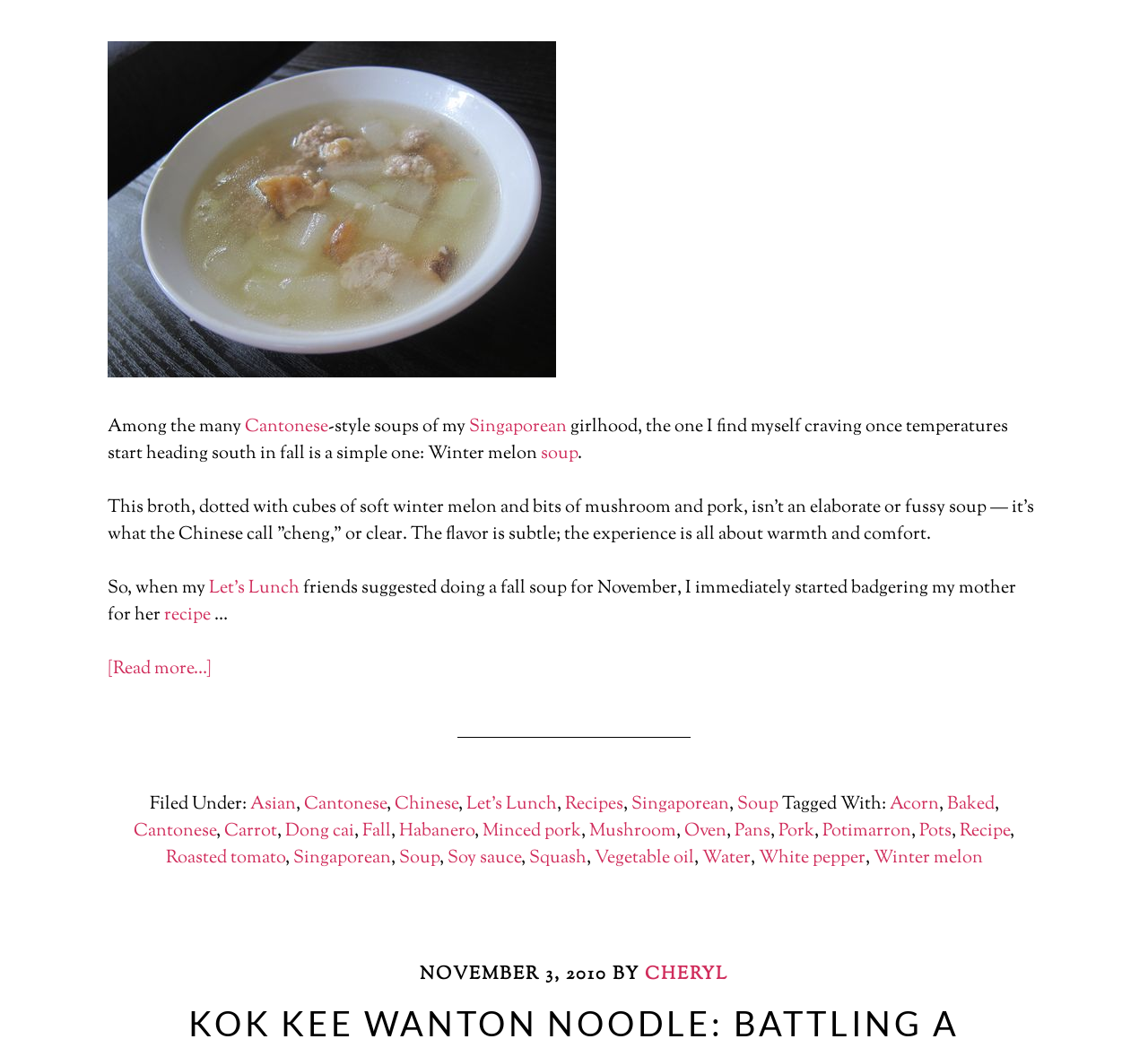Please identify the bounding box coordinates of the area that needs to be clicked to fulfill the following instruction: "Follow the link to the Let's Lunch page."

[0.182, 0.554, 0.261, 0.579]